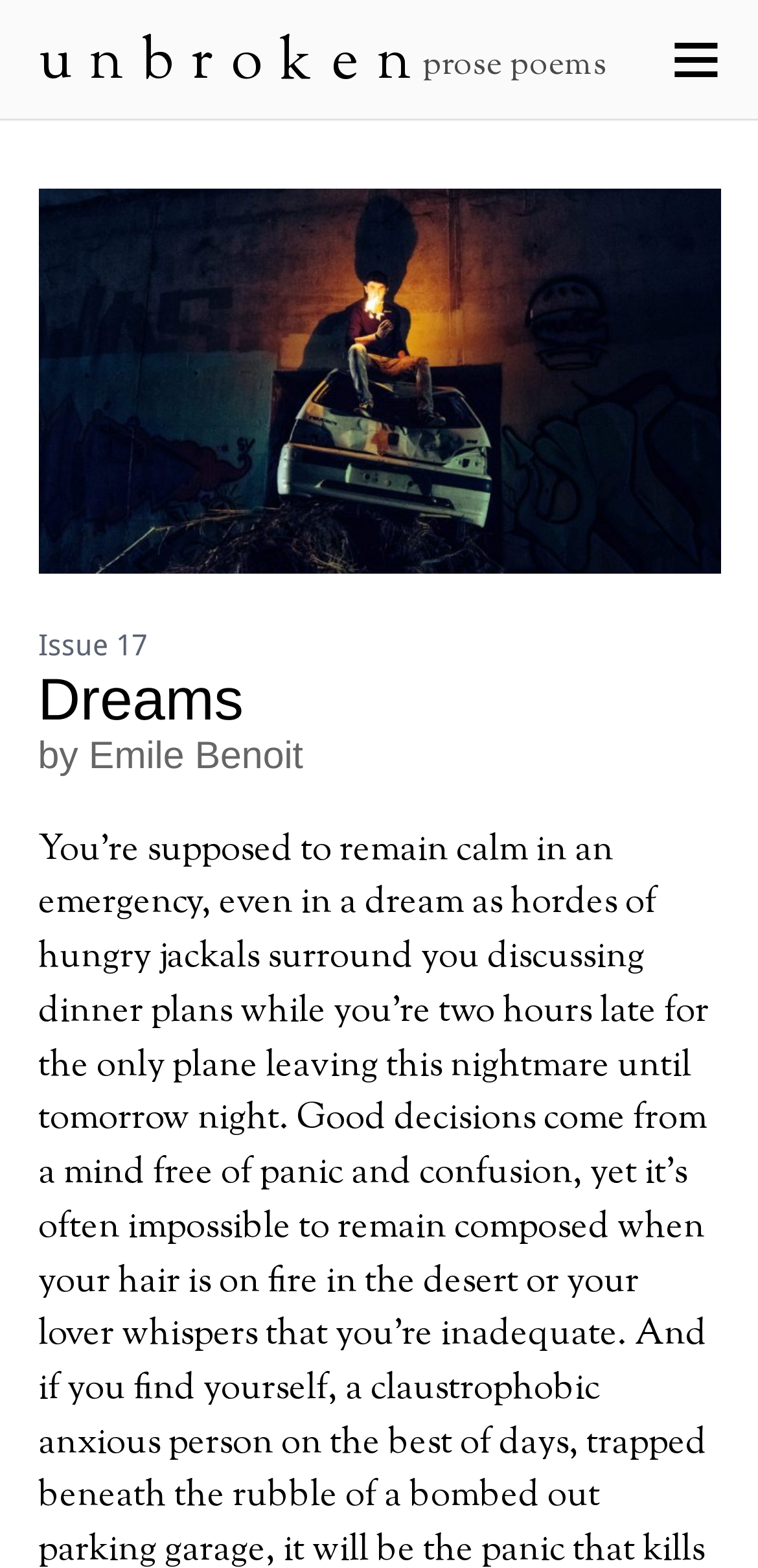What is the author of the prose poems?
Look at the screenshot and respond with a single word or phrase.

Emile Benoit